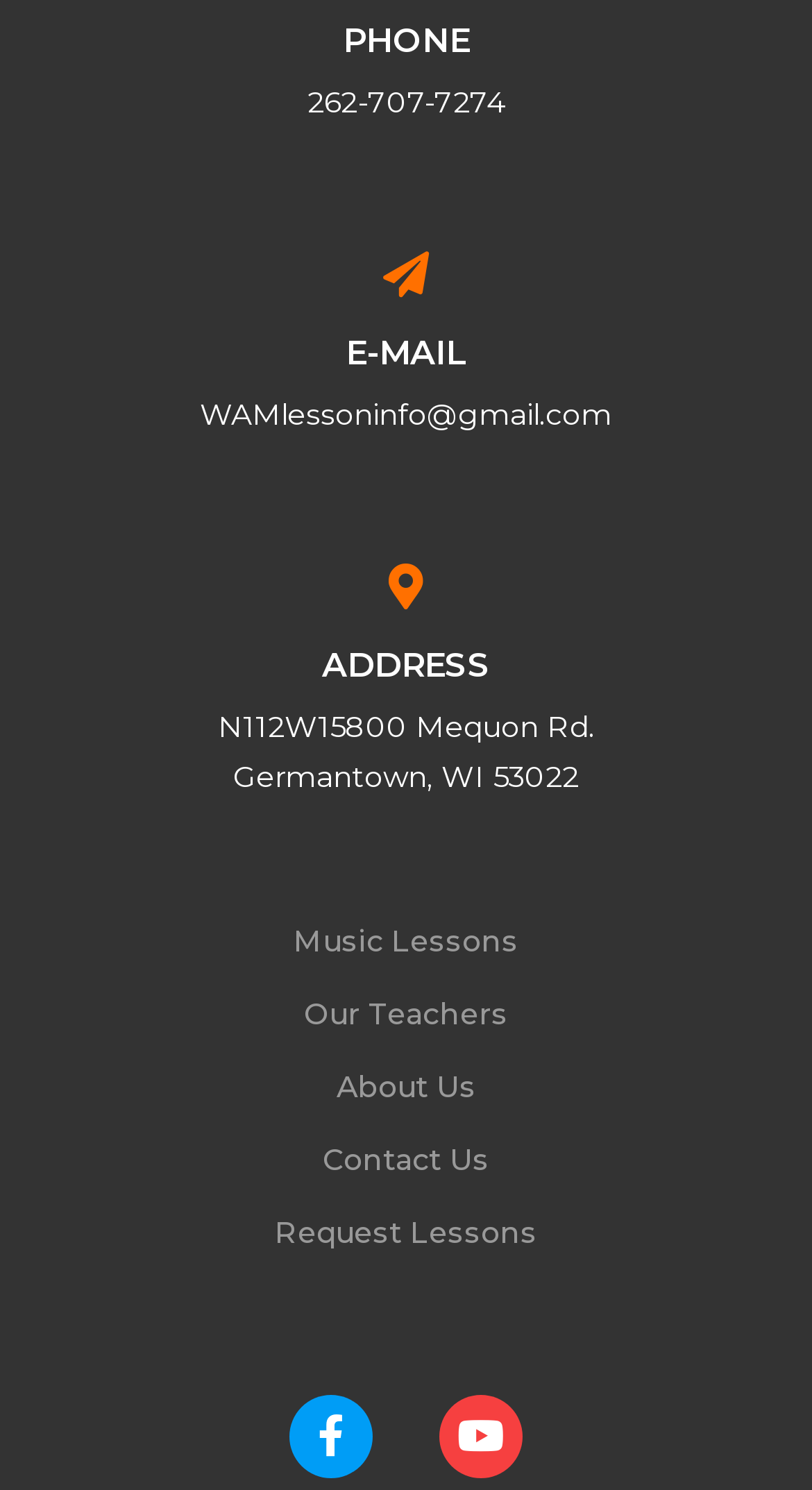Could you locate the bounding box coordinates for the section that should be clicked to accomplish this task: "click Facebook-f link".

[0.356, 0.936, 0.459, 0.992]